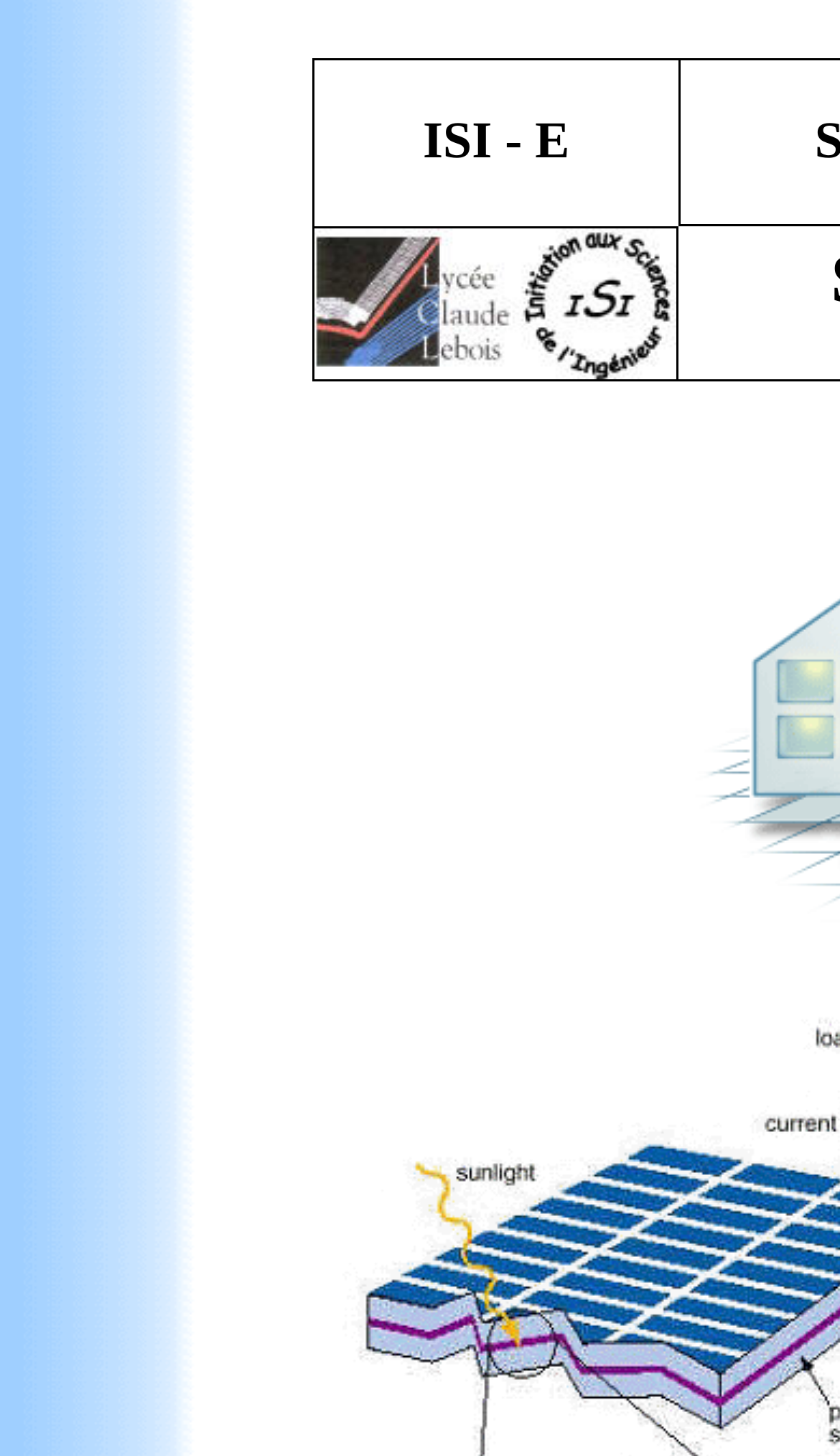Please find the top heading of the webpage and generate its text.

Solar cells system